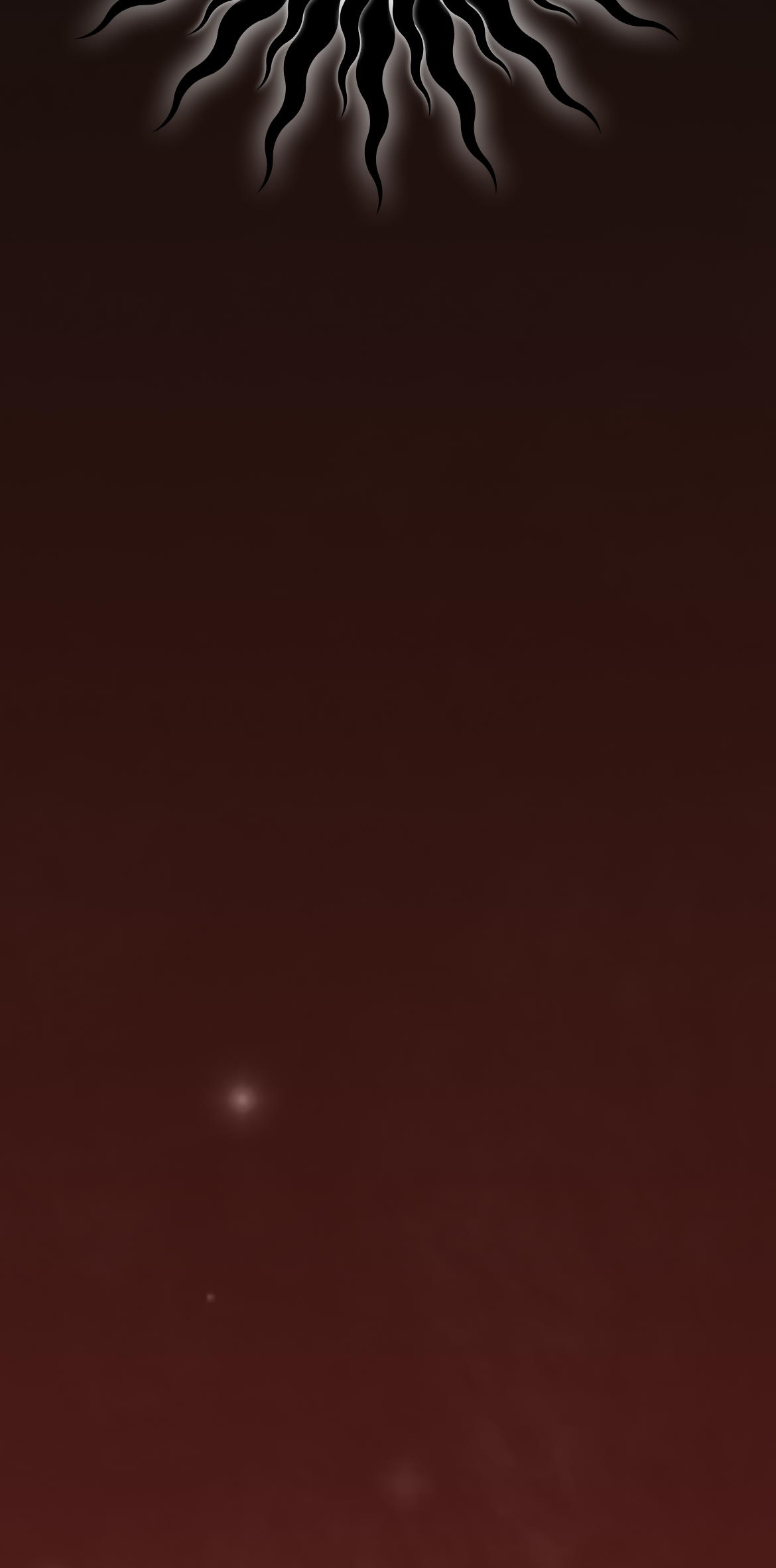Highlight the bounding box coordinates of the region I should click on to meet the following instruction: "Send an email to info".

[0.026, 0.339, 0.974, 0.366]